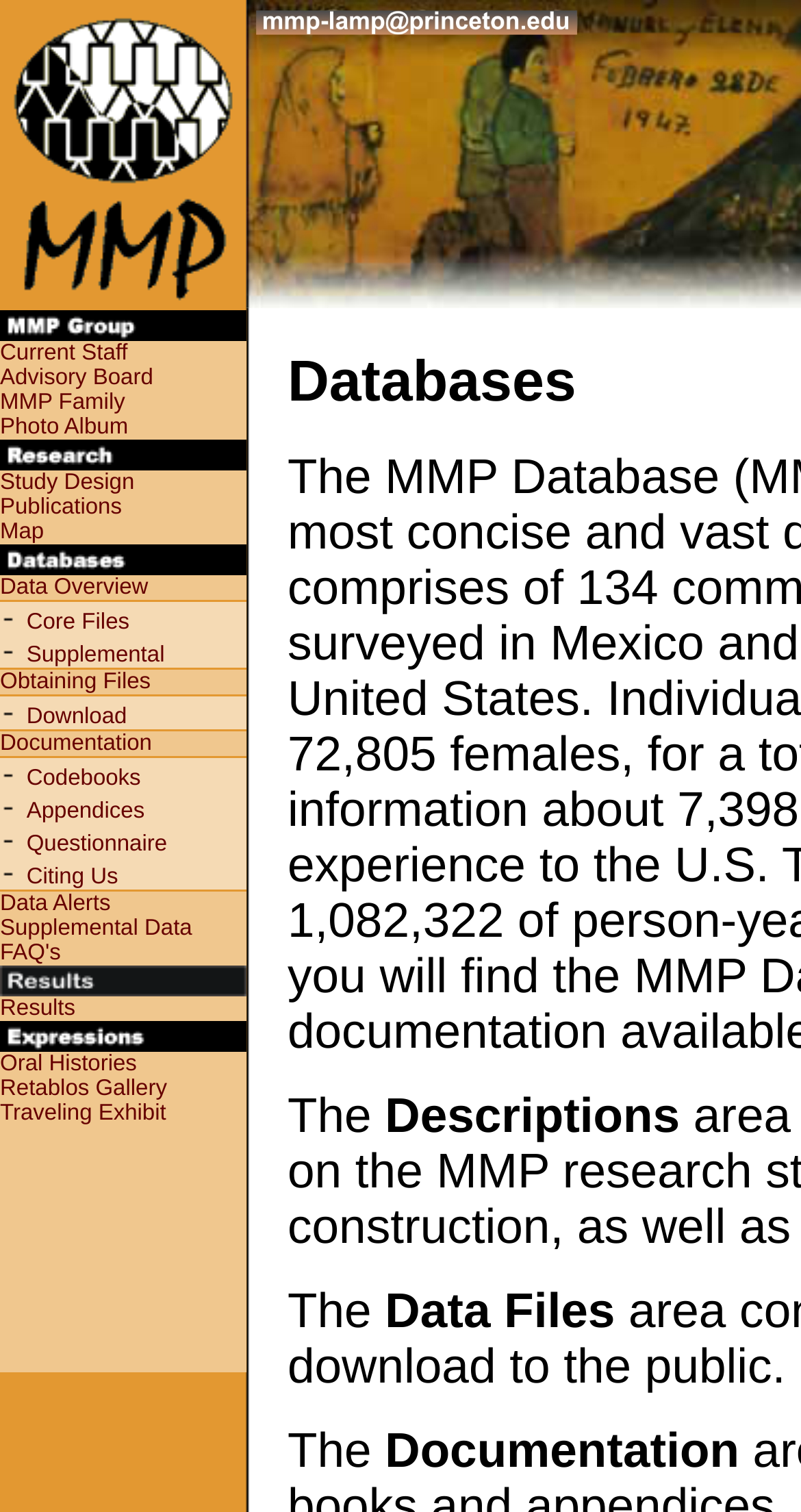Specify the bounding box coordinates of the area to click in order to follow the given instruction: "Click on the 'Current Staff' link."

[0.0, 0.226, 0.159, 0.242]